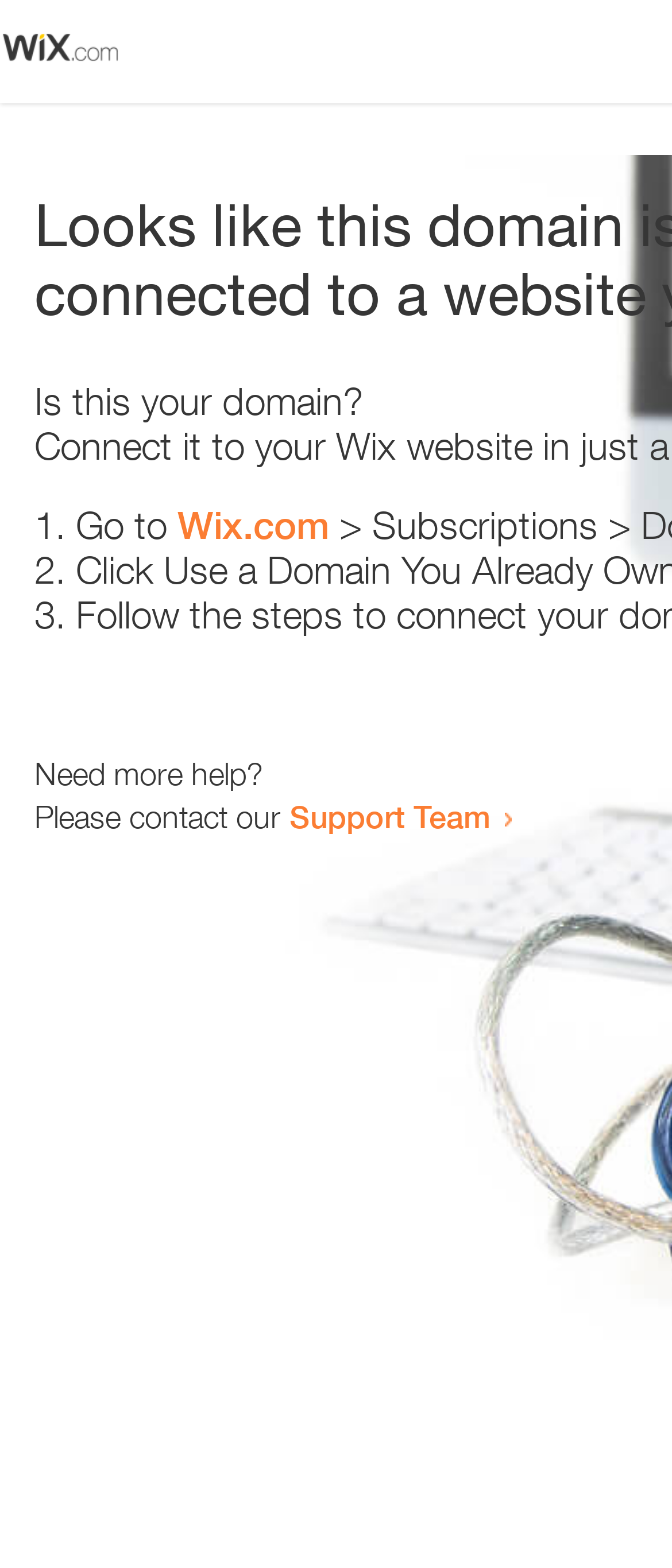How many steps are provided to resolve the issue?
Based on the visual information, provide a detailed and comprehensive answer.

The webpage contains a list with three list markers '1.', '2.', and '3.' which suggests that there are three steps provided to resolve the issue.